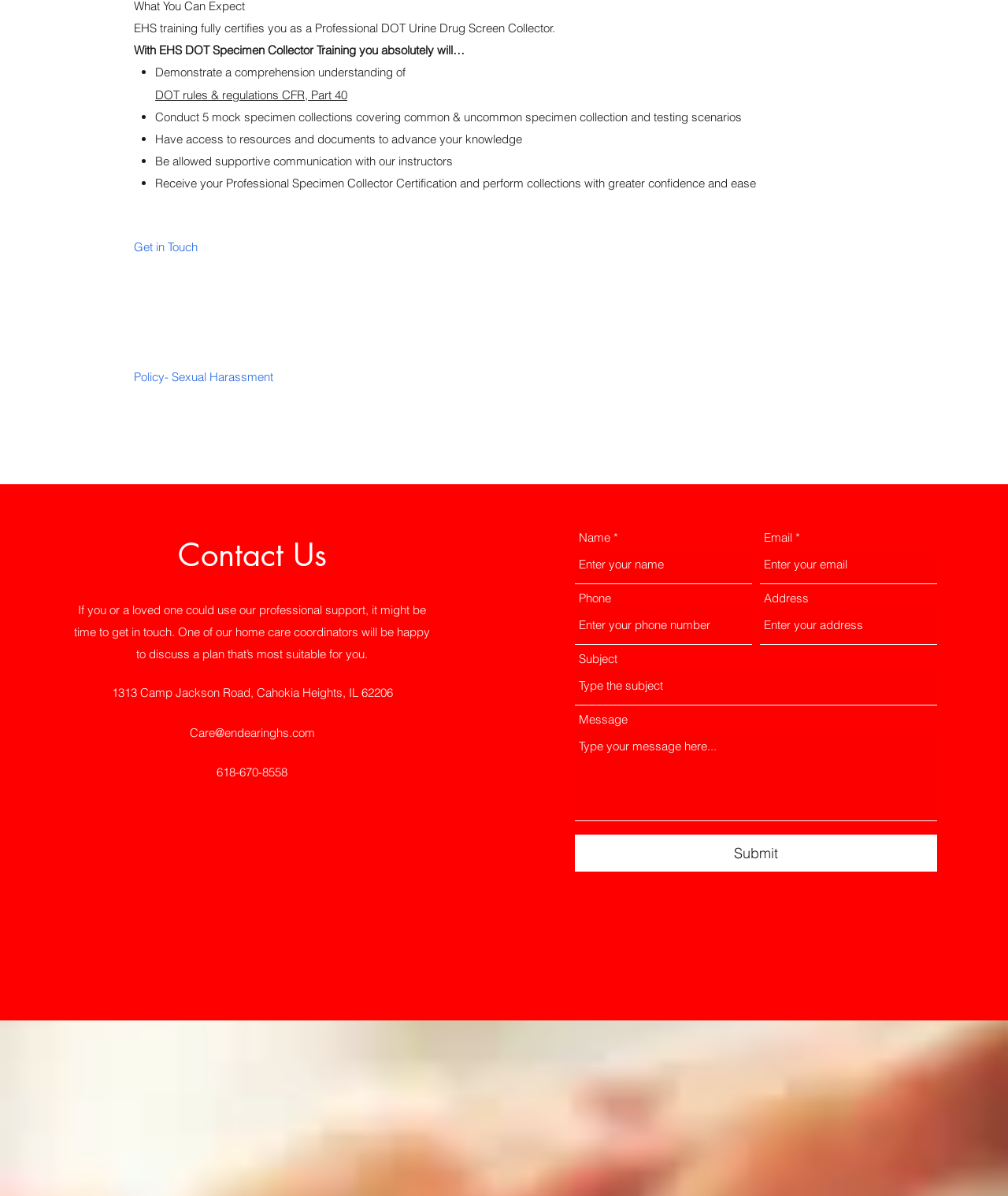Please identify the coordinates of the bounding box that should be clicked to fulfill this instruction: "Click the 'Facebook' link".

[0.24, 0.669, 0.26, 0.686]